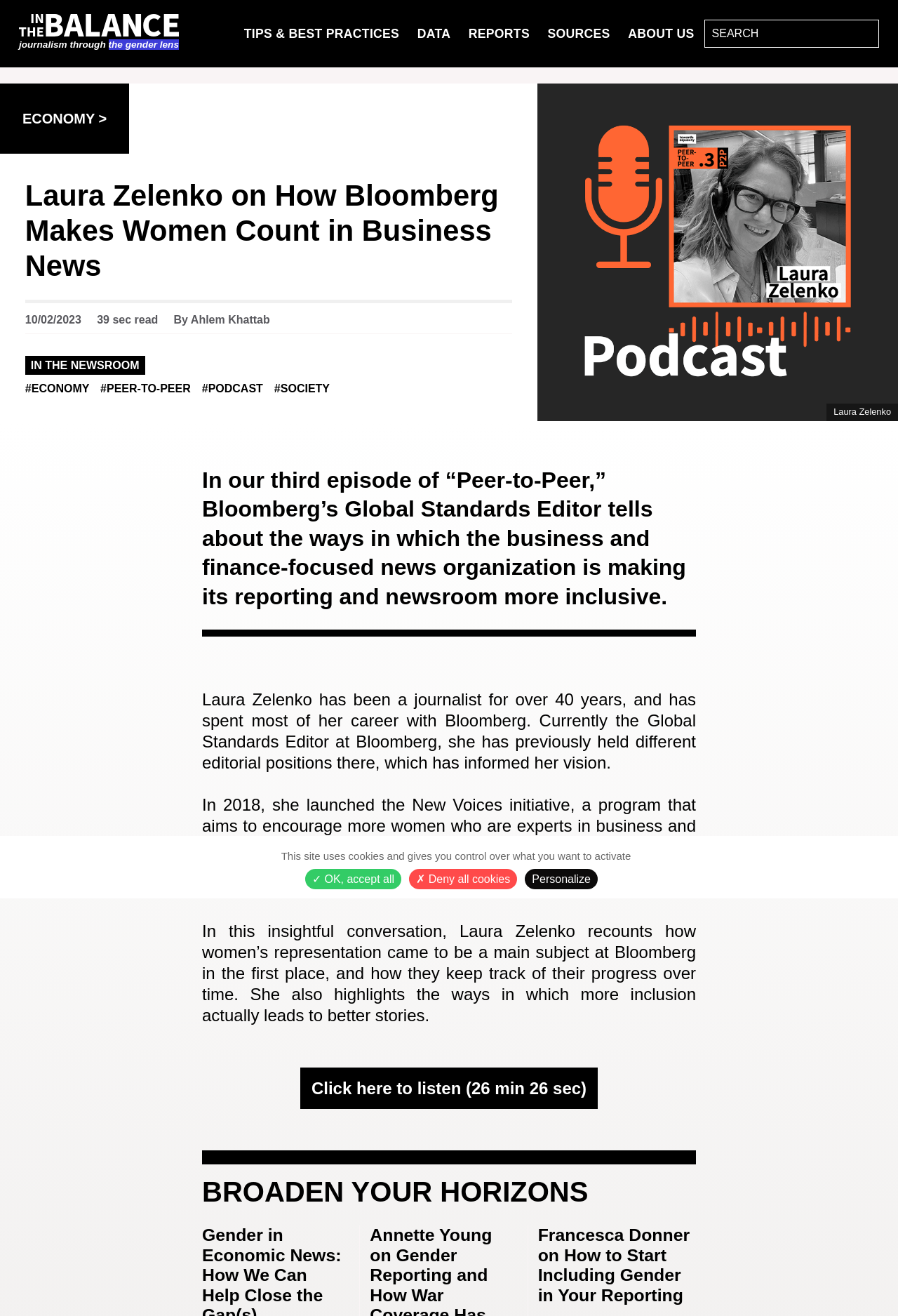Identify the bounding box coordinates of the specific part of the webpage to click to complete this instruction: "Search for something".

[0.784, 0.015, 0.979, 0.036]